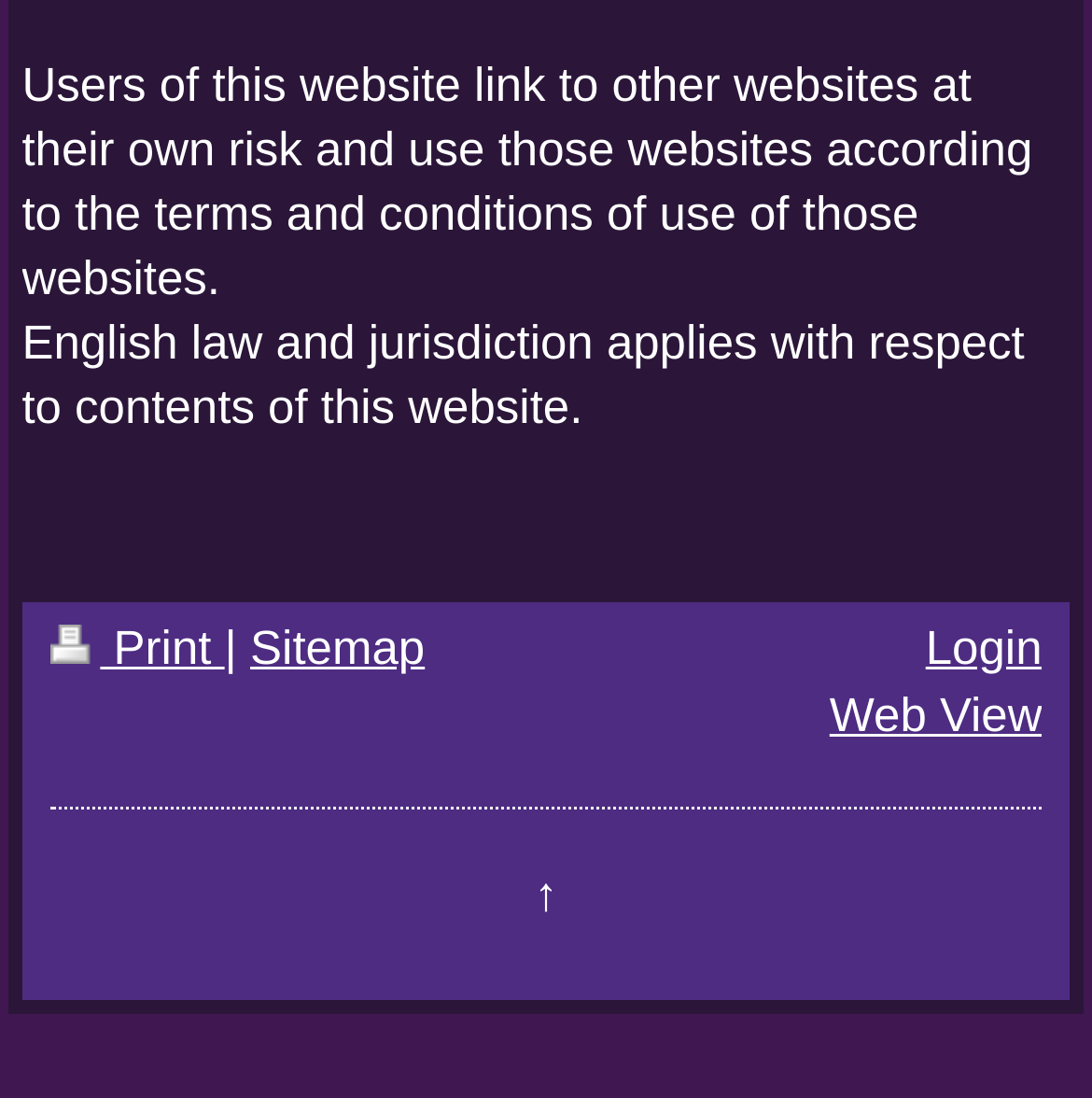Mark the bounding box of the element that matches the following description: "Login".

[0.848, 0.566, 0.954, 0.615]